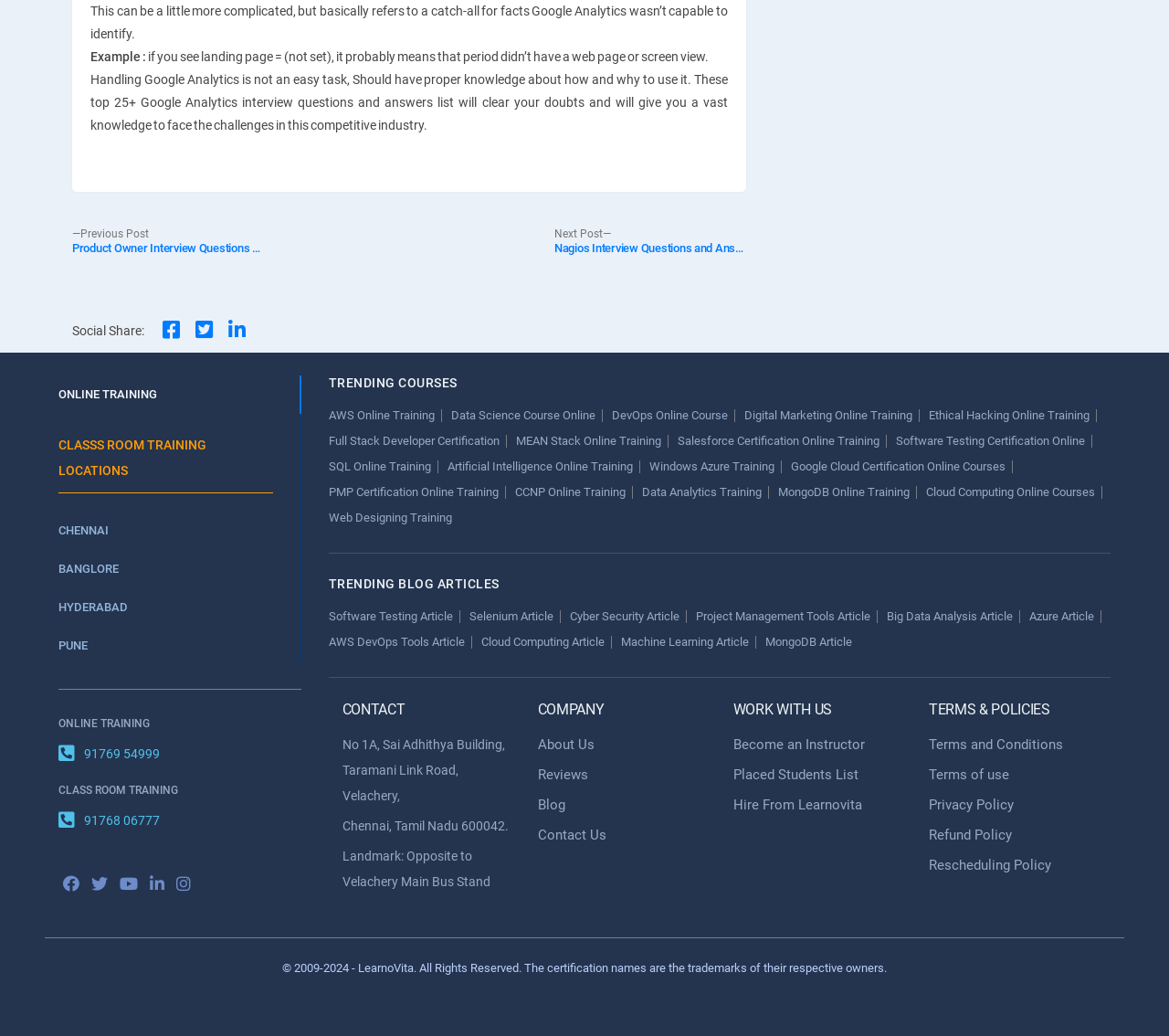Find the bounding box coordinates of the element to click in order to complete the given instruction: "Click on the 'AWS Online Training' link."

[0.281, 0.395, 0.378, 0.408]